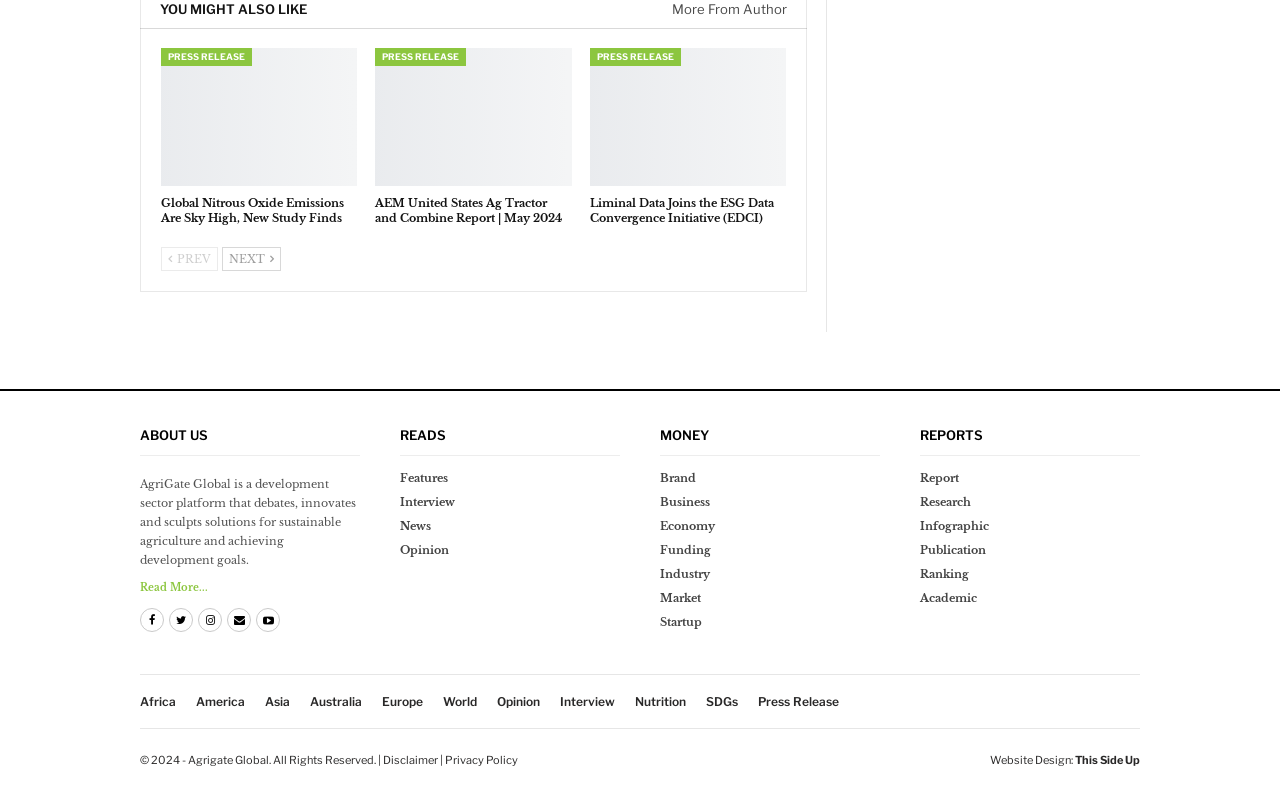What is the purpose of the 'Previous' and 'Next' buttons?
Provide a thorough and detailed answer to the question.

The 'Previous' and 'Next' buttons are located near the top of the webpage, and they are used to navigate through the press releases. The buttons are labeled as 'PREV' and 'NEXT', and they allow the user to move to the previous or next press release.